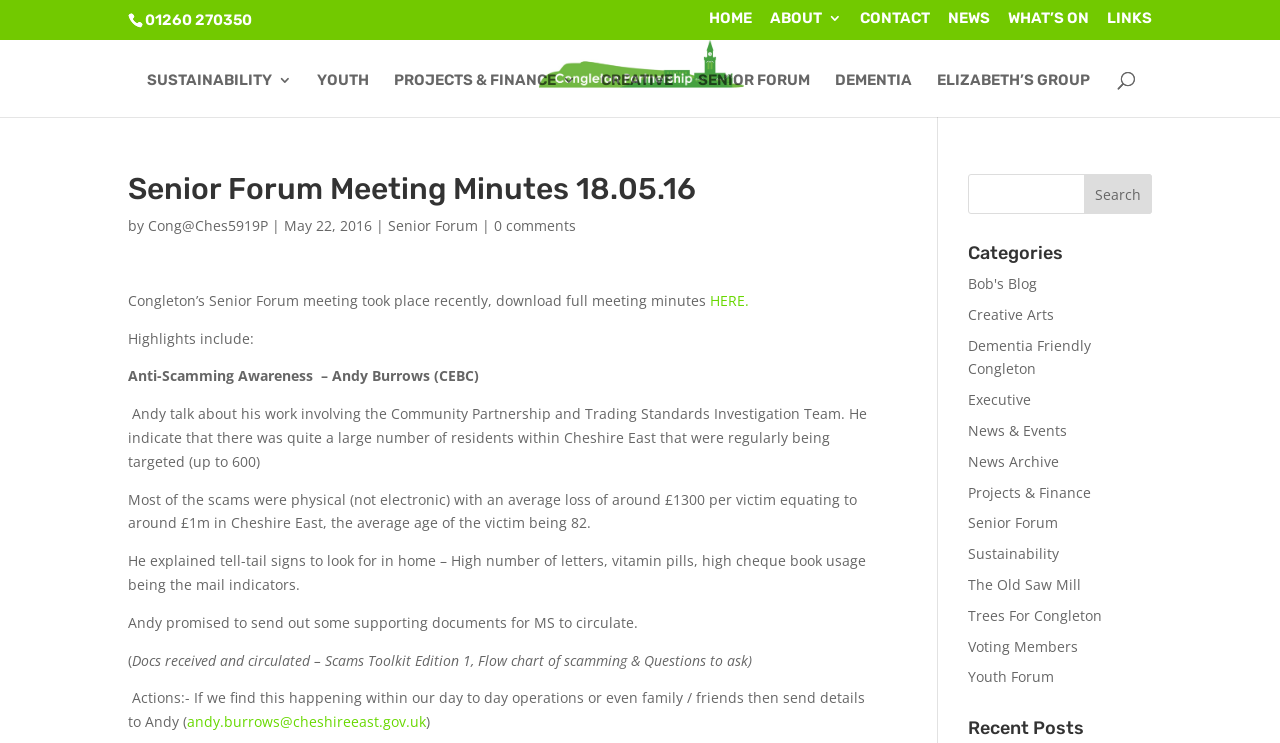Determine the bounding box coordinates for the UI element matching this description: "name="s" placeholder="Search …" title="Search for:"".

[0.157, 0.052, 0.877, 0.055]